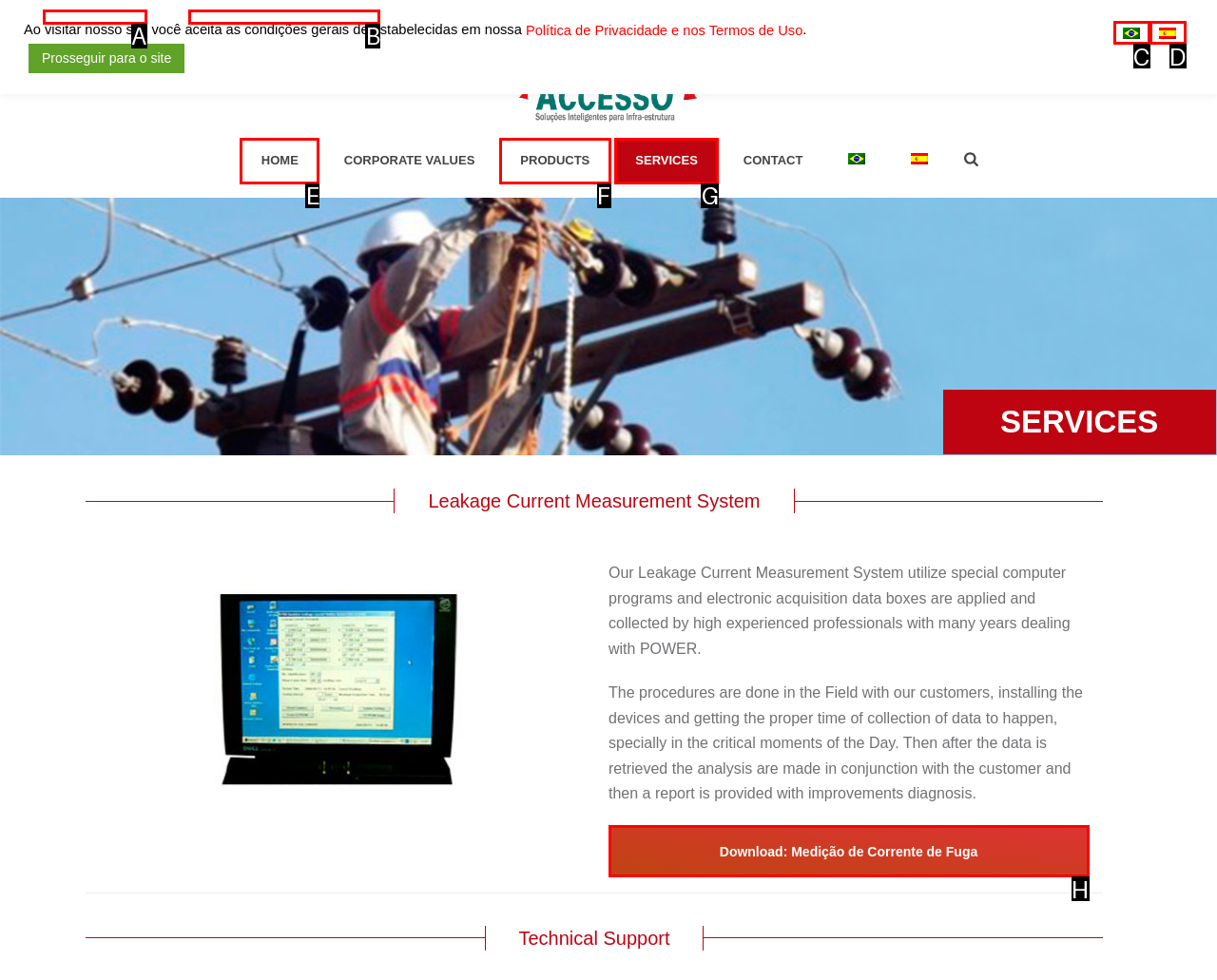Identify the UI element that best fits the description: Order Forms
Respond with the letter representing the correct option.

None